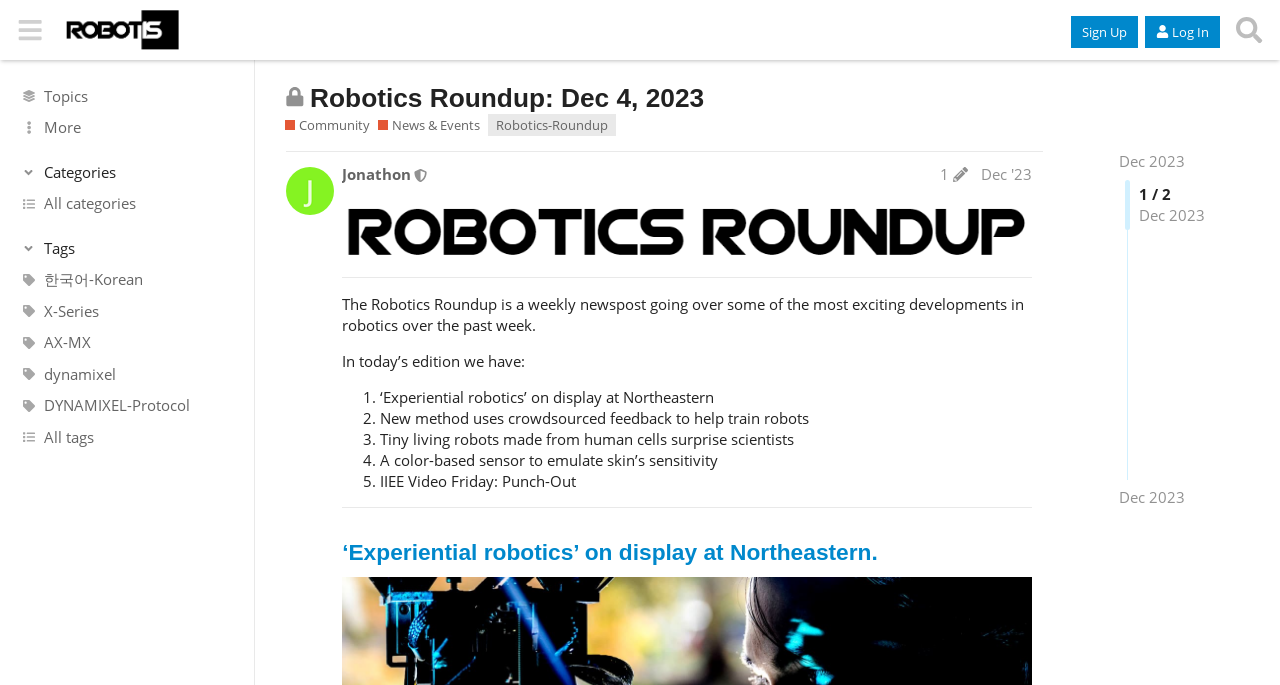Please identify the bounding box coordinates of the region to click in order to complete the given instruction: "Click the 'More' button". The coordinates should be four float numbers between 0 and 1, i.e., [left, top, right, bottom].

[0.0, 0.163, 0.199, 0.209]